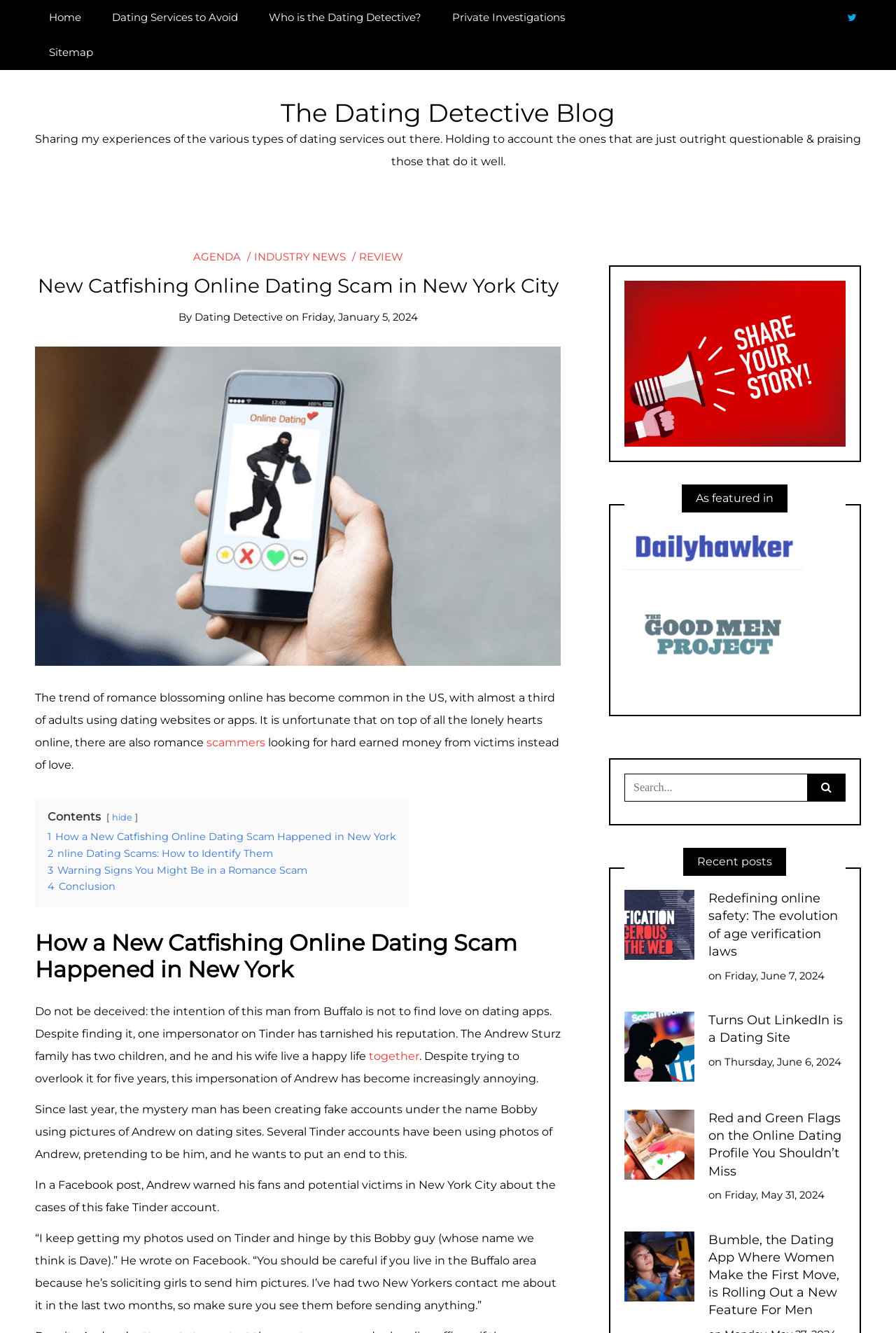Indicate the bounding box coordinates of the element that must be clicked to execute the instruction: "Click on 'Home'". The coordinates should be given as four float numbers between 0 and 1, i.e., [left, top, right, bottom].

[0.039, 0.0, 0.106, 0.026]